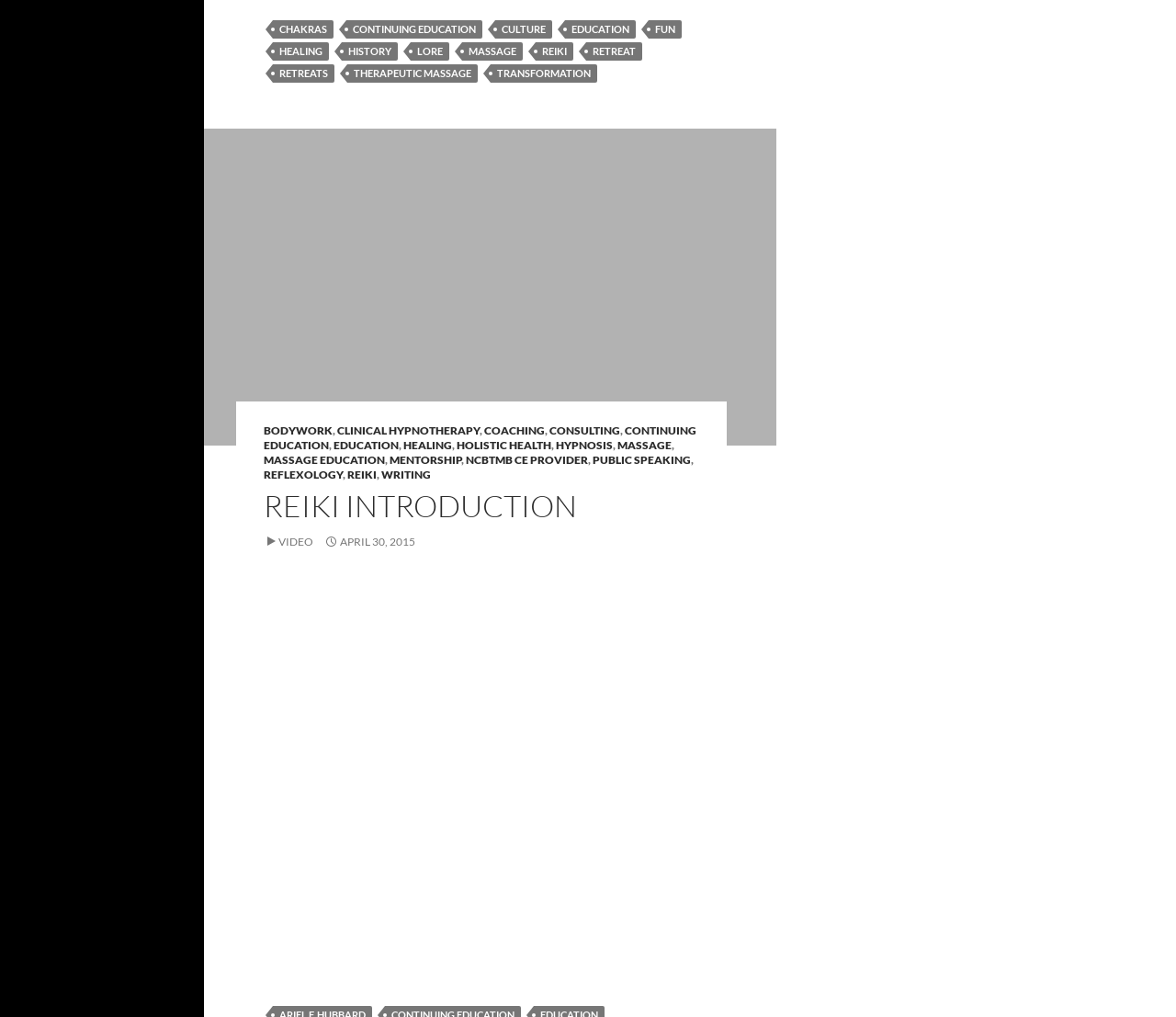Show the bounding box coordinates for the HTML element as described: "title="Find us on Linkedin"".

[0.307, 0.896, 0.344, 0.939]